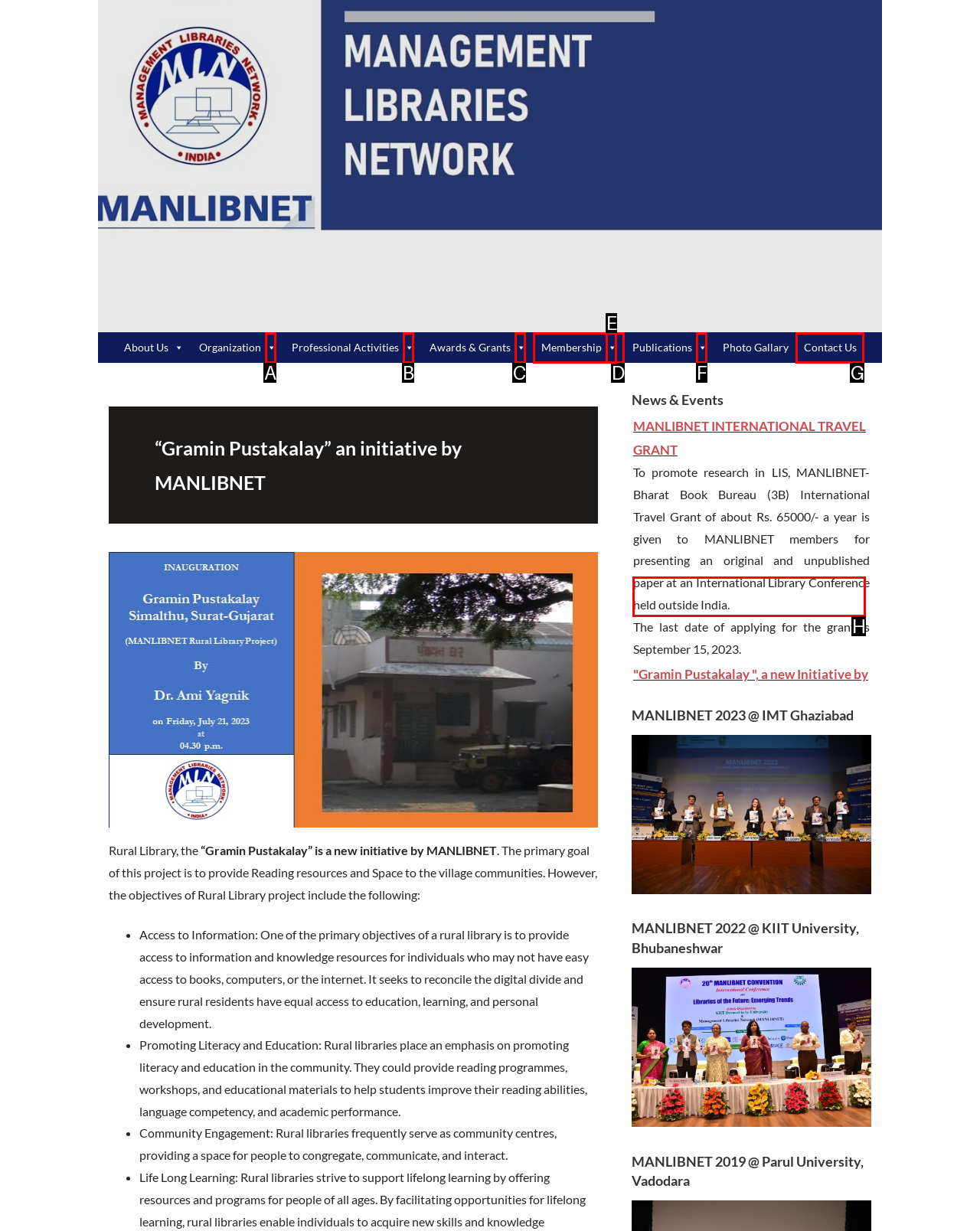With the provided description: MANLIBNET INTERNATIONAL TRAVEL GRANT, select the most suitable HTML element. Respond with the letter of the selected option.

H